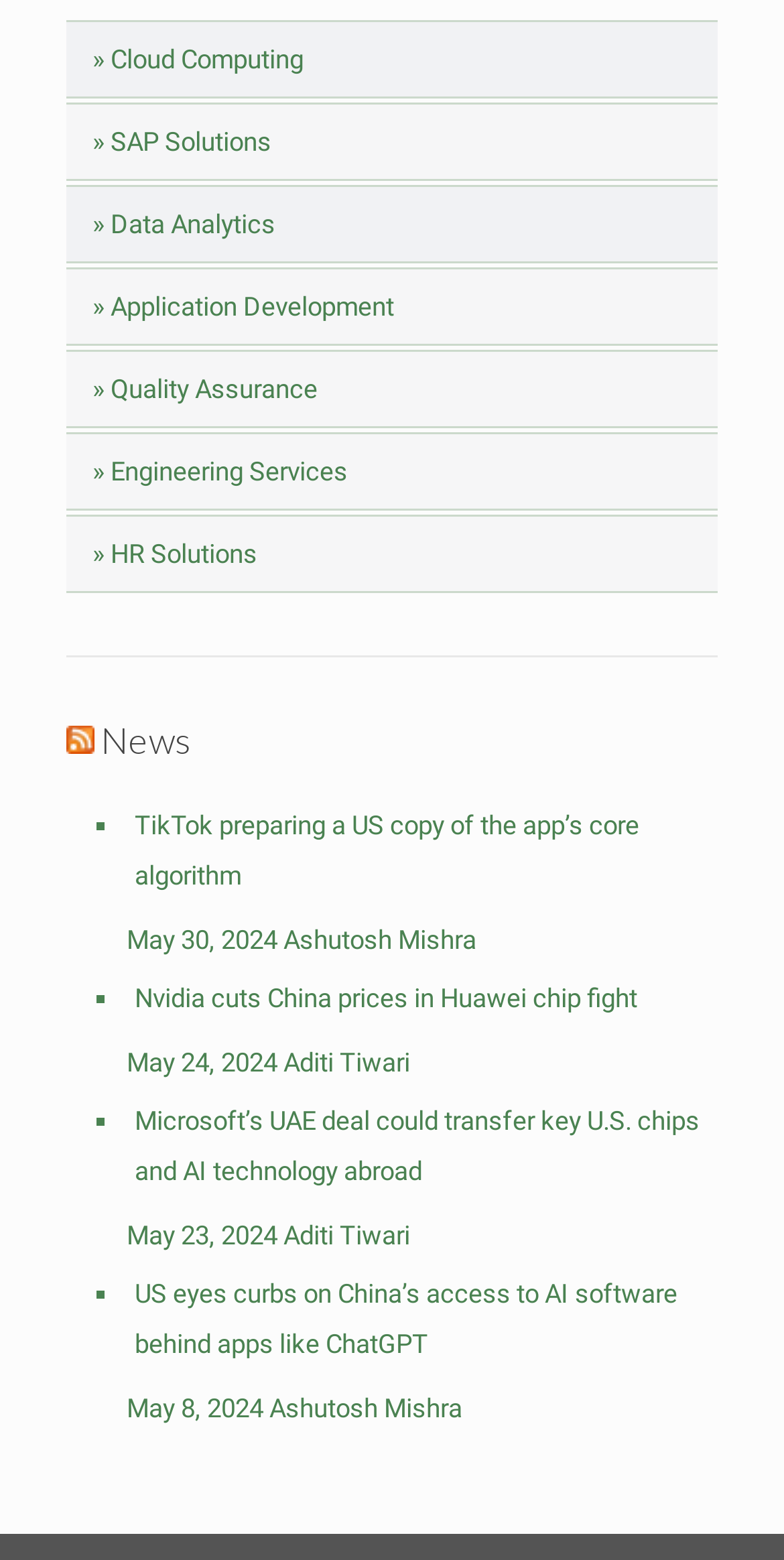Determine the bounding box coordinates for the area that should be clicked to carry out the following instruction: "View RSS News".

[0.085, 0.46, 0.915, 0.488]